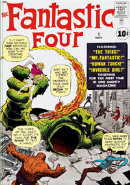Explain the image in a detailed and descriptive way.

The image depicts the iconic cover of "The Fantastic Four" comic, showcasing their debut issue marked as "1" with a price tag of "10¢." The dynamic artwork features the formidable Hulk battling the emerging team of superheroes, with the Human Torch and Mr. Fantastic prominently displayed. Speech bubbles convey the characters' dramatic expressions and dialogue, adding a layer of narrative excitement to the scene. The bold title "FANTASTIC FOUR" is emblazoned at the top, setting the tone for this legendary comic series that combines action, adventure, and teamwork in a vibrant superhero universe. The illustration captures the essence of the genre and the thrilling escapades that lie within its pages.